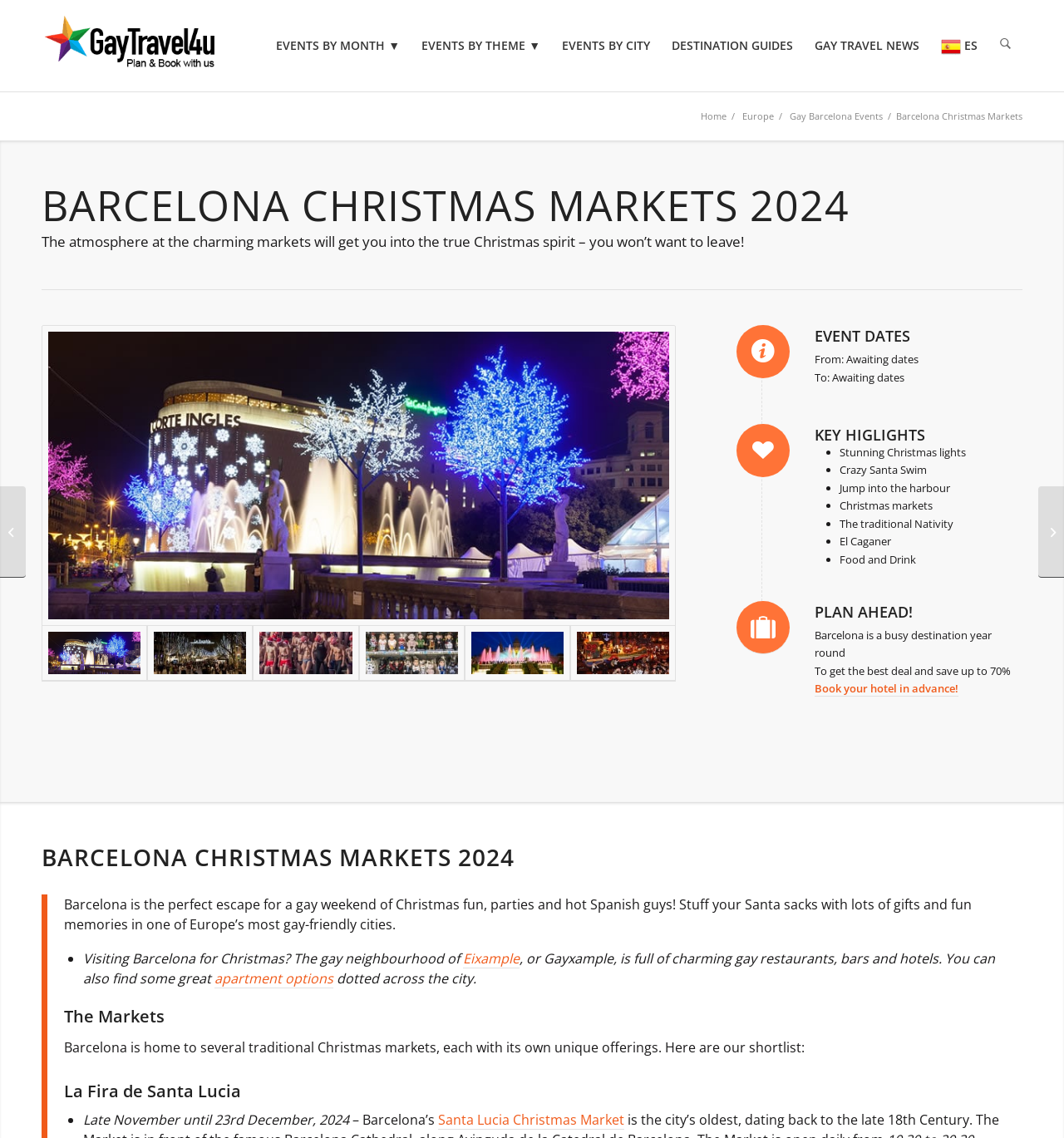Please identify the bounding box coordinates of the element's region that needs to be clicked to fulfill the following instruction: "Book your hotel in advance!". The bounding box coordinates should consist of four float numbers between 0 and 1, i.e., [left, top, right, bottom].

[0.766, 0.598, 0.901, 0.612]